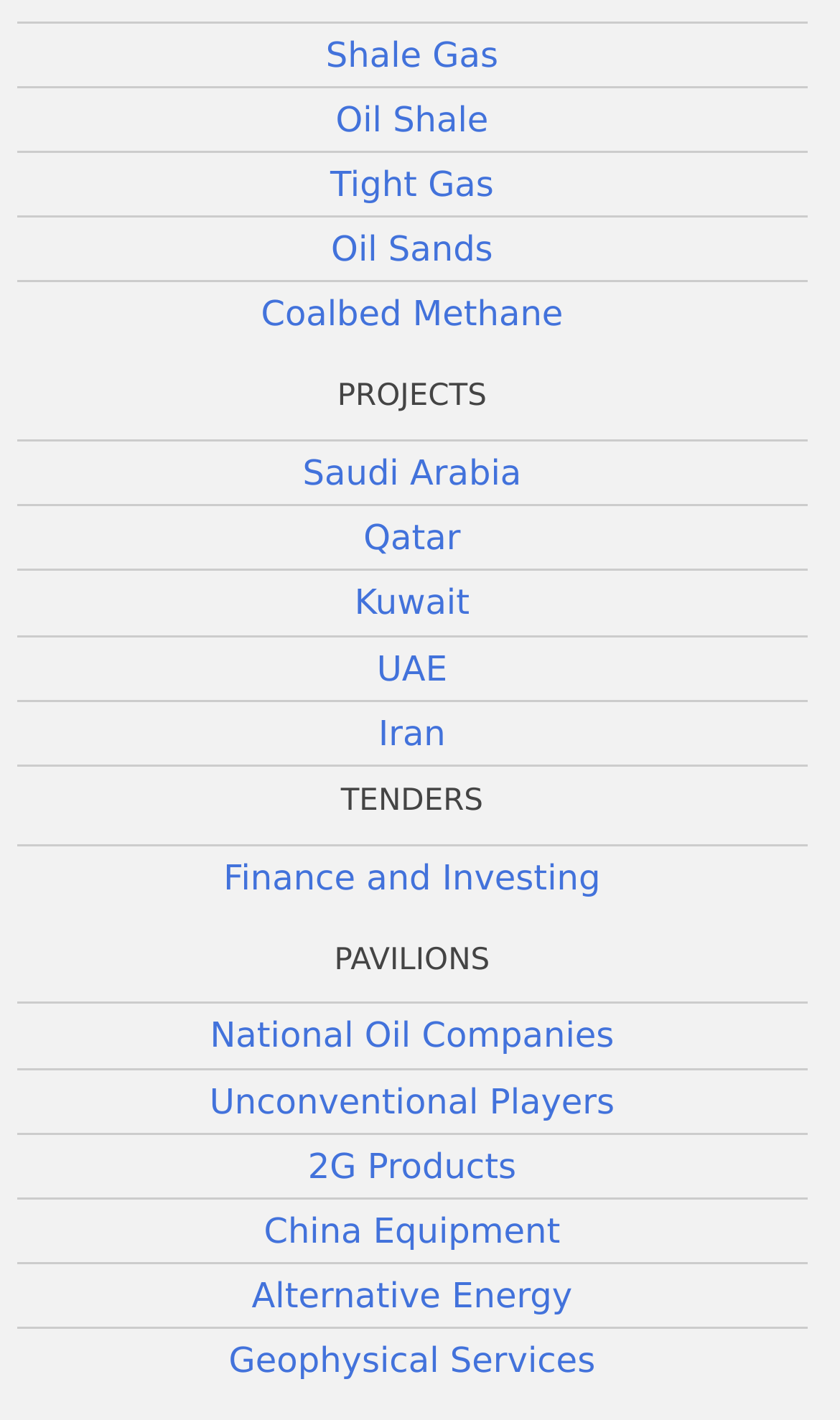Provide a single word or phrase to answer the given question: 
What is the last category listed on this webpage?

Geophysical Services